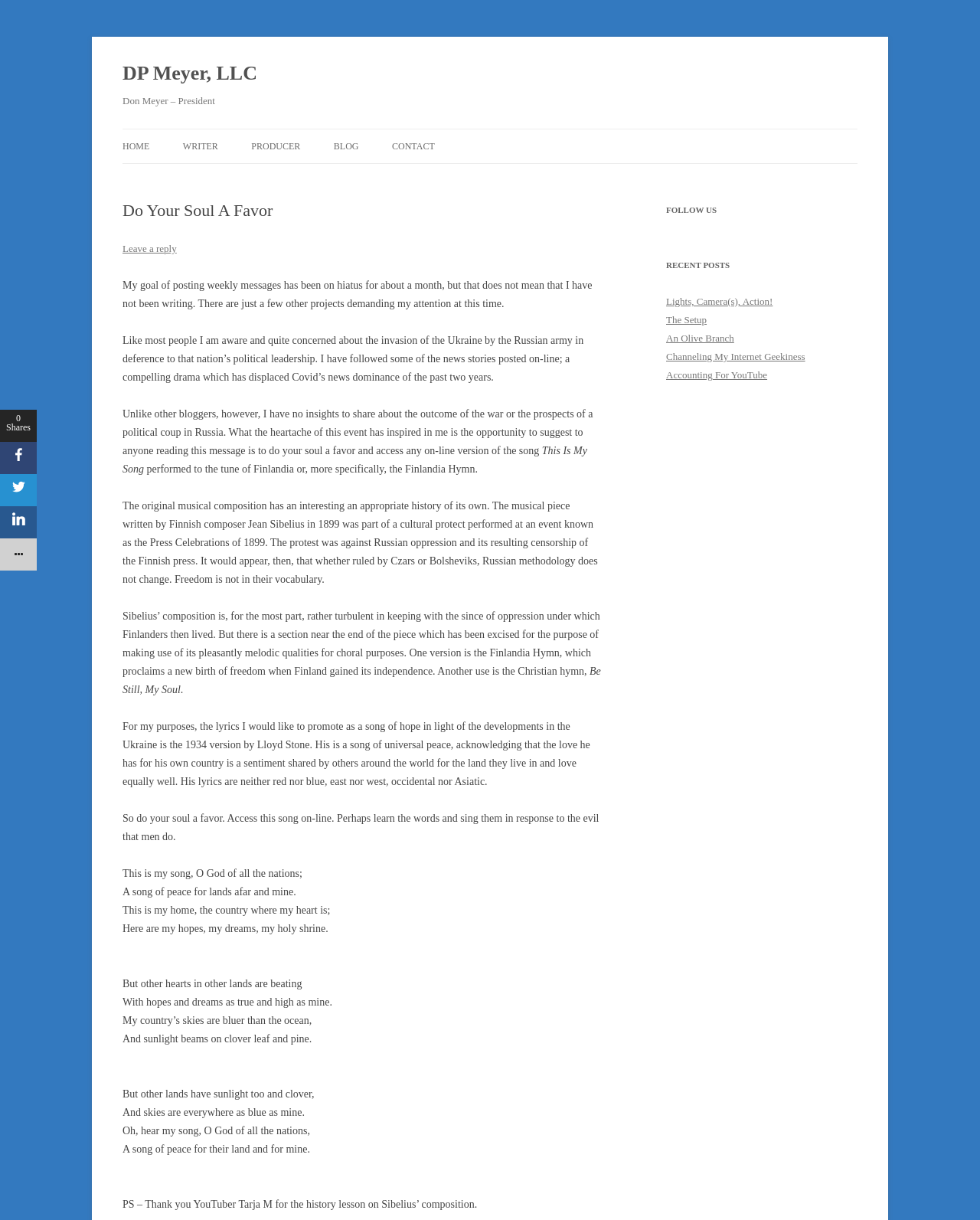Pinpoint the bounding box coordinates of the clickable element to carry out the following instruction: "Click on the 'BLOG' link."

[0.341, 0.106, 0.366, 0.134]